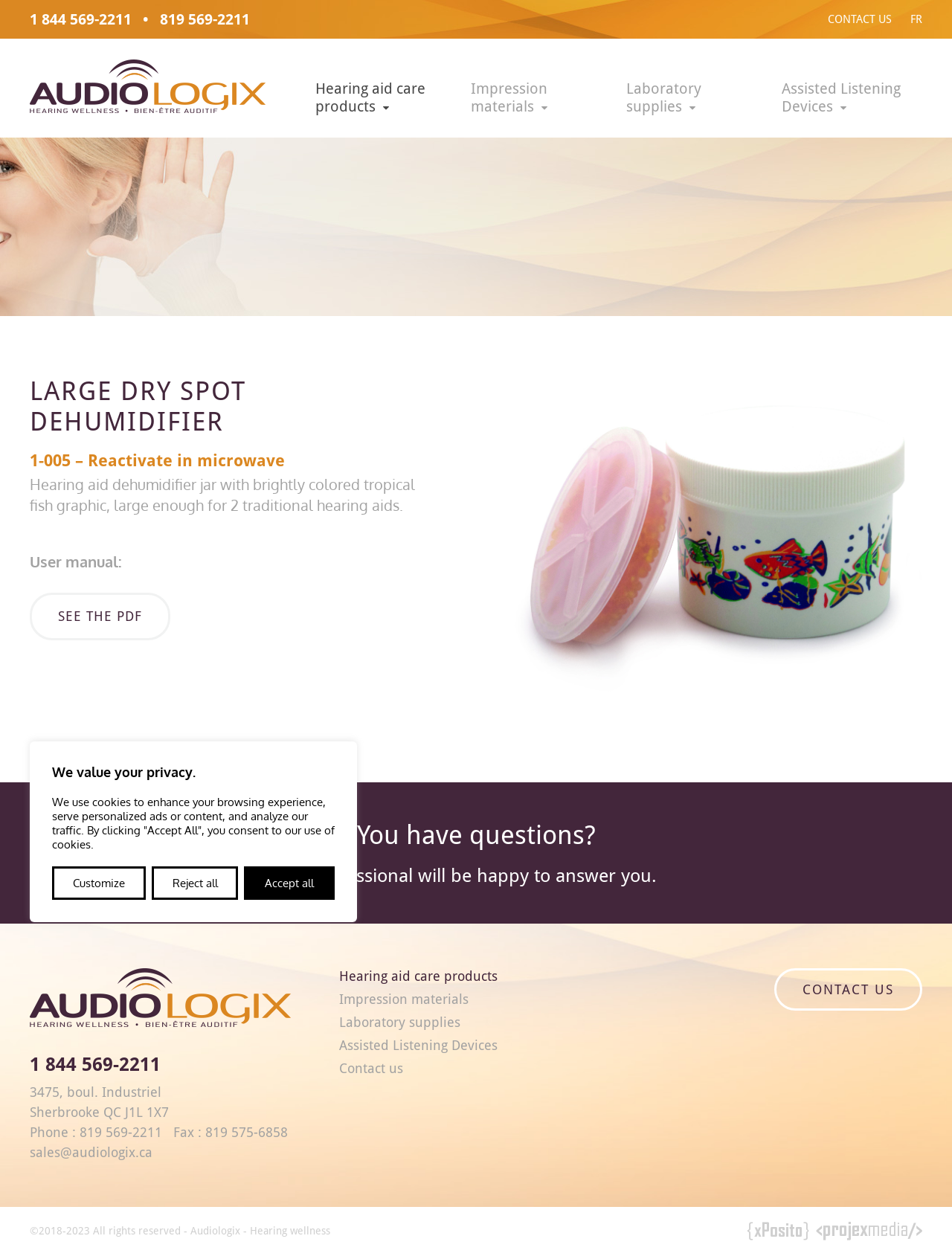What is the name of the product being described?
Using the image, respond with a single word or phrase.

Large dry spot dehumidifier